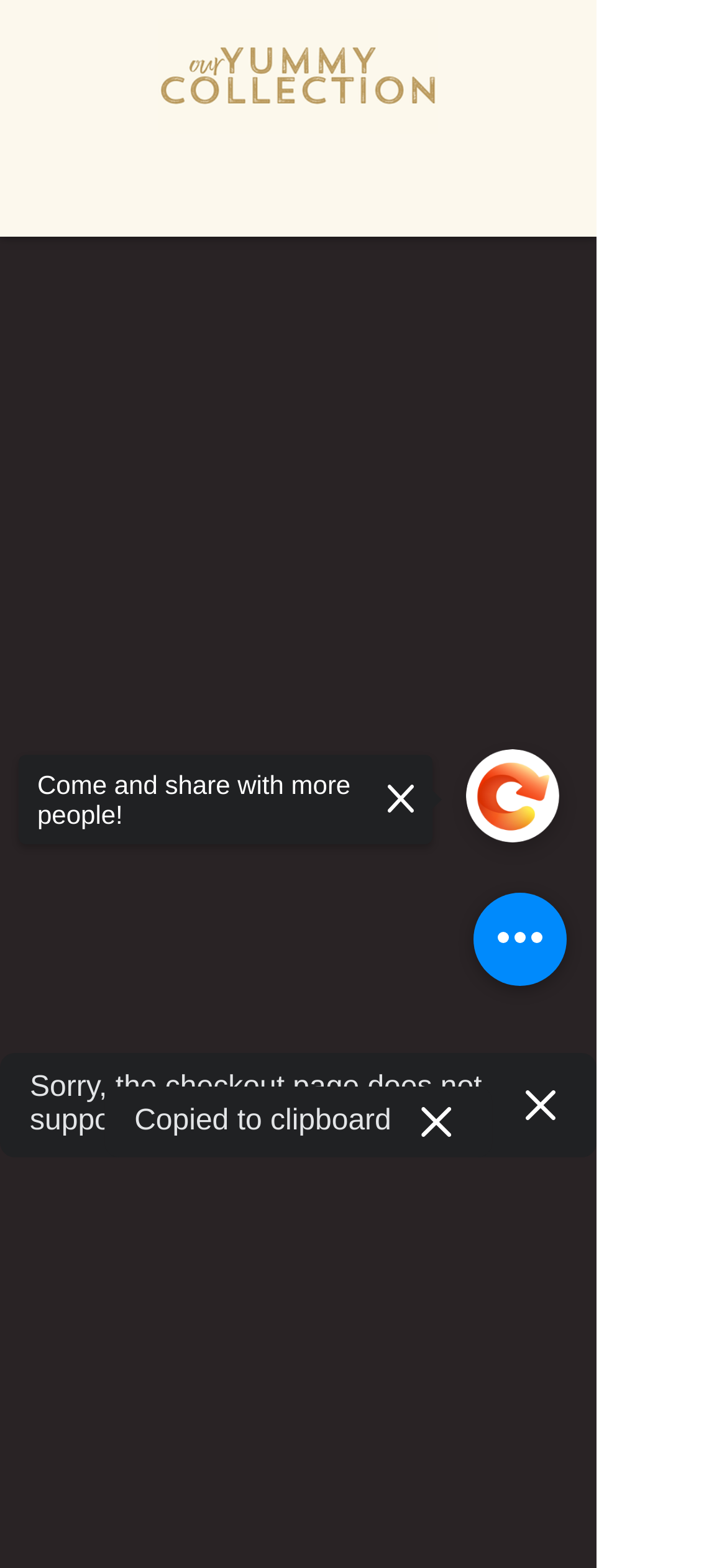How many headings are on the homepage?
Refer to the screenshot and answer in one word or phrase.

3